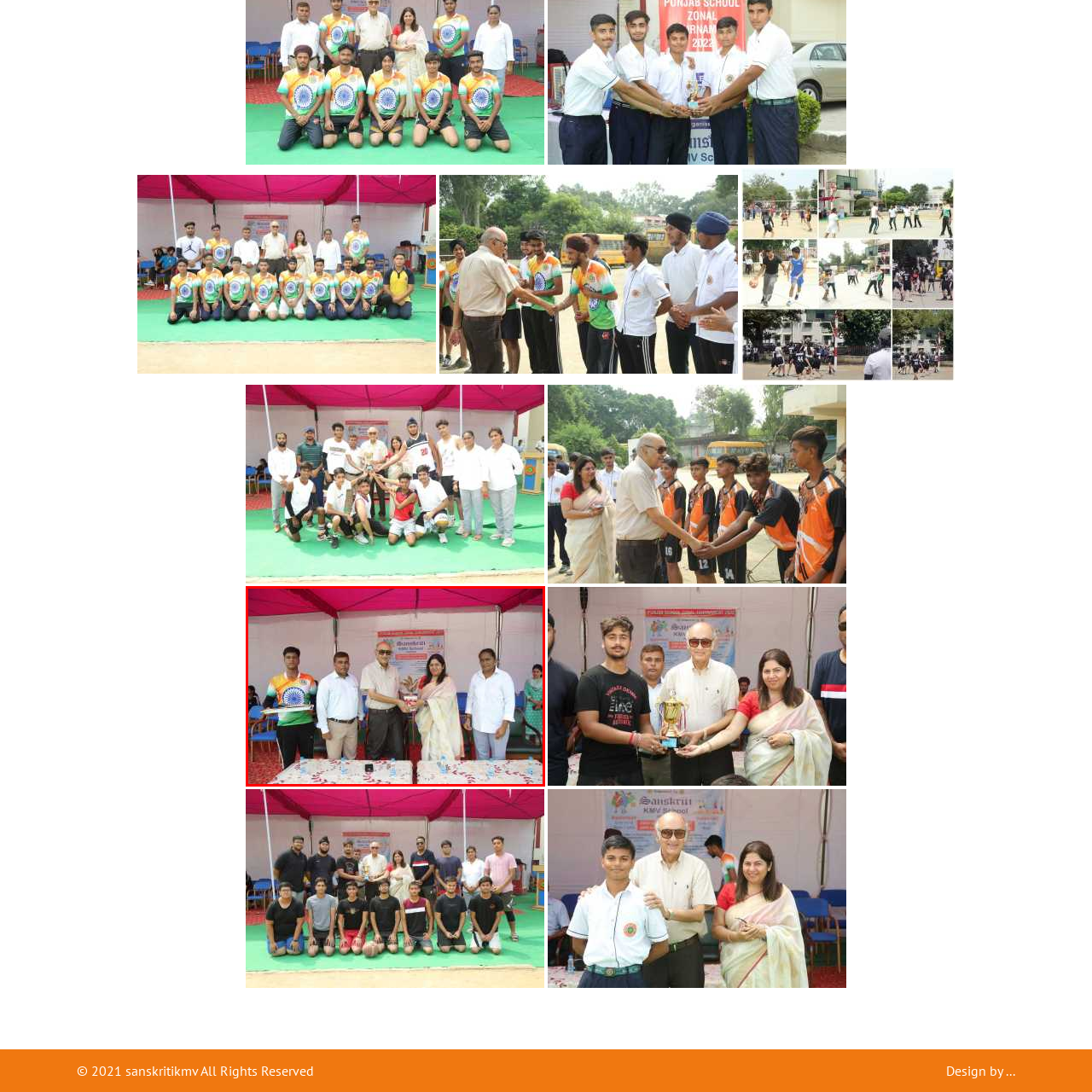Look at the image highlighted by the red boundary and answer the question with a succinct word or phrase:
How many men are in the image?

Four